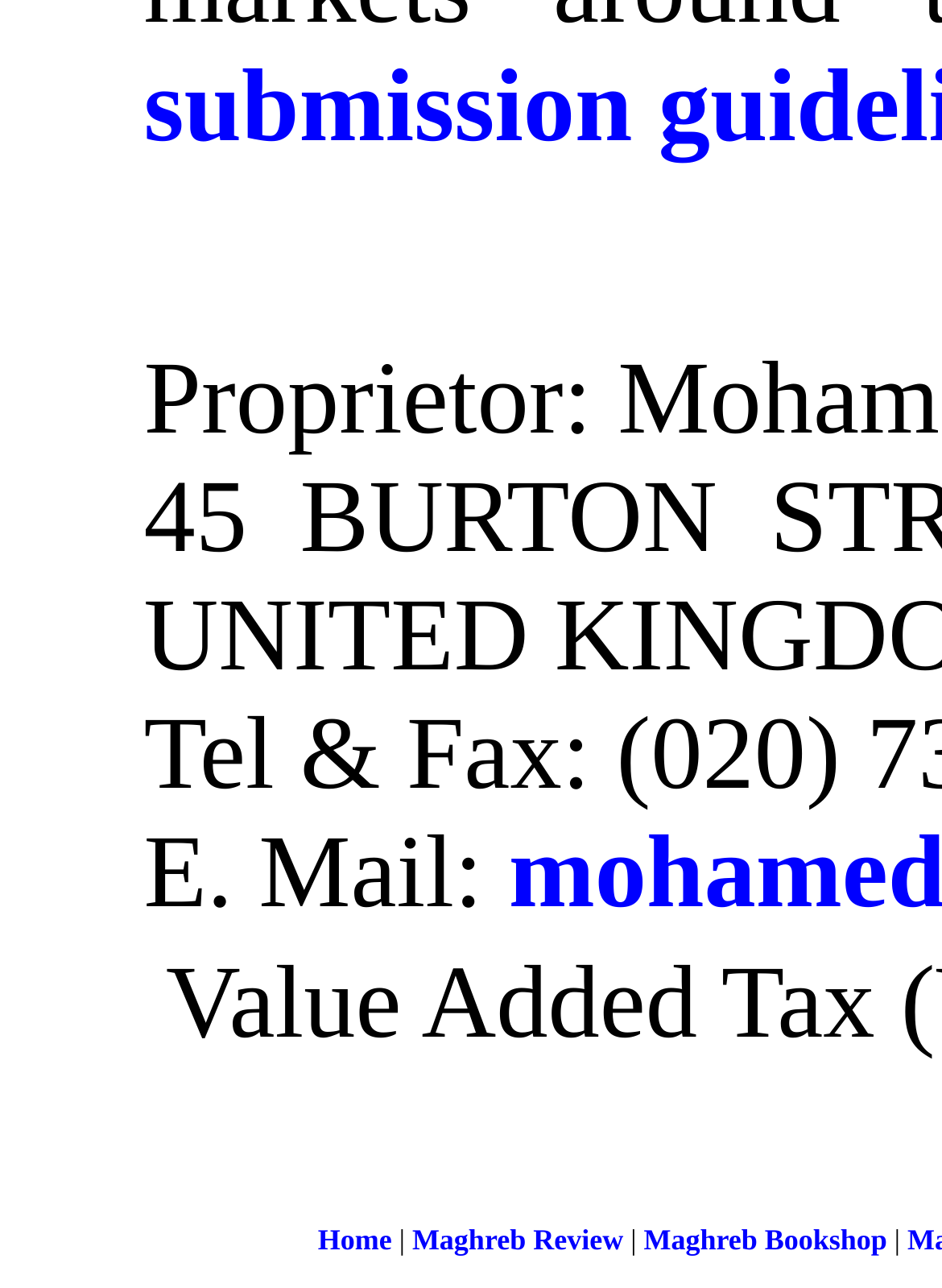Provide a single word or phrase answer to the question: 
What is above the 'Home' link?

E. Mail: